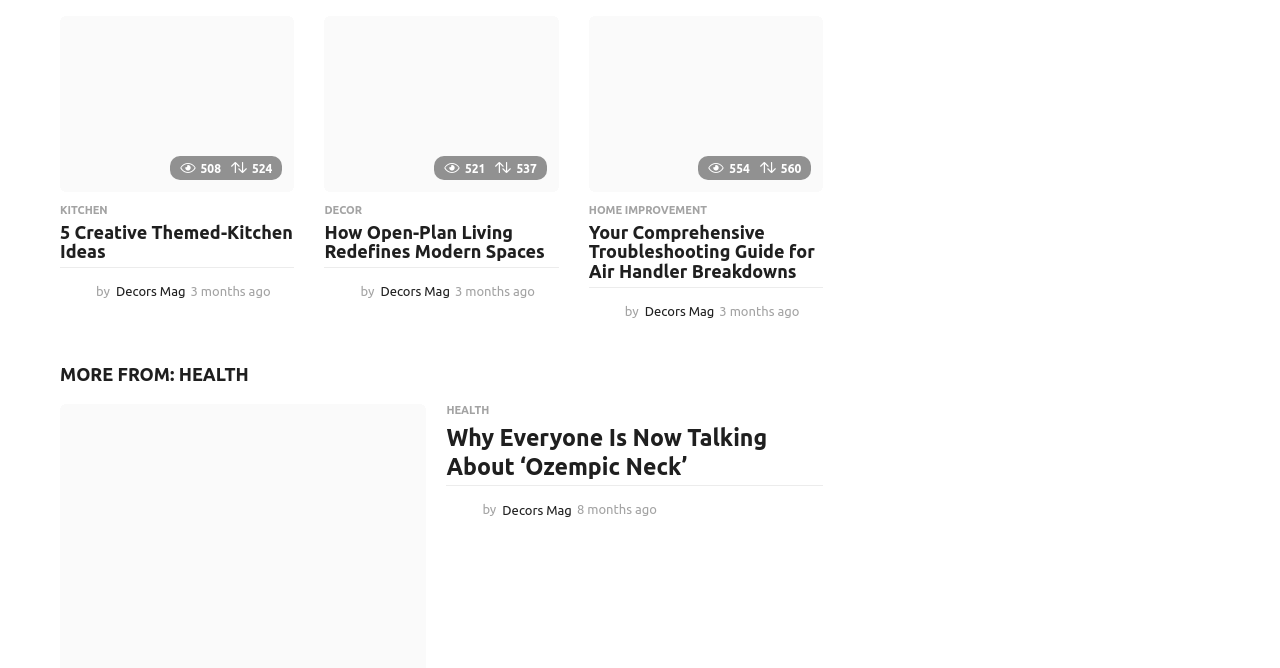Extract the bounding box coordinates for the UI element described as: "alt="Decors Mag"".

[0.349, 0.777, 0.369, 0.817]